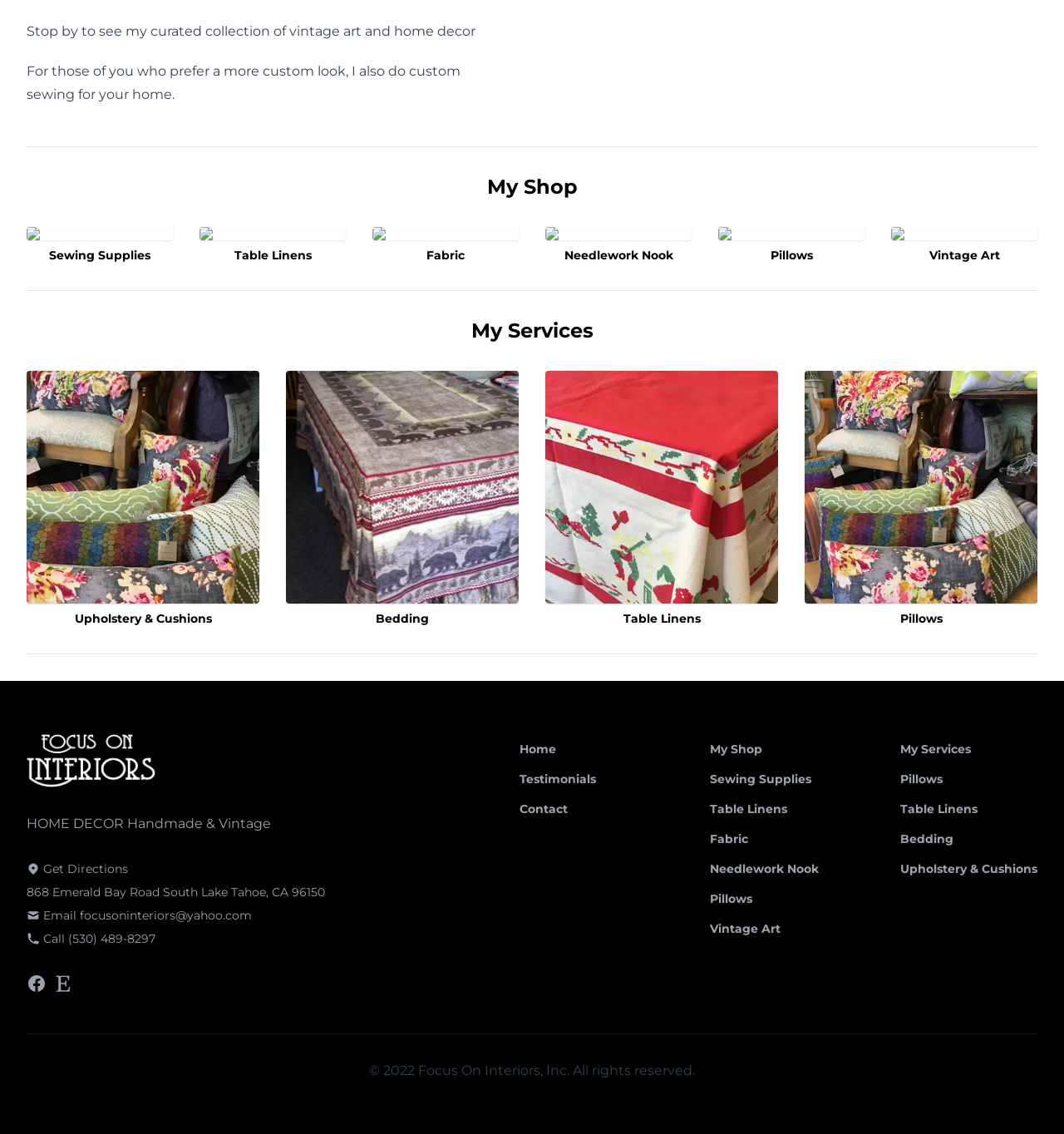Please determine the bounding box coordinates for the UI element described as: "Fabric".

[0.667, 0.729, 0.796, 0.75]